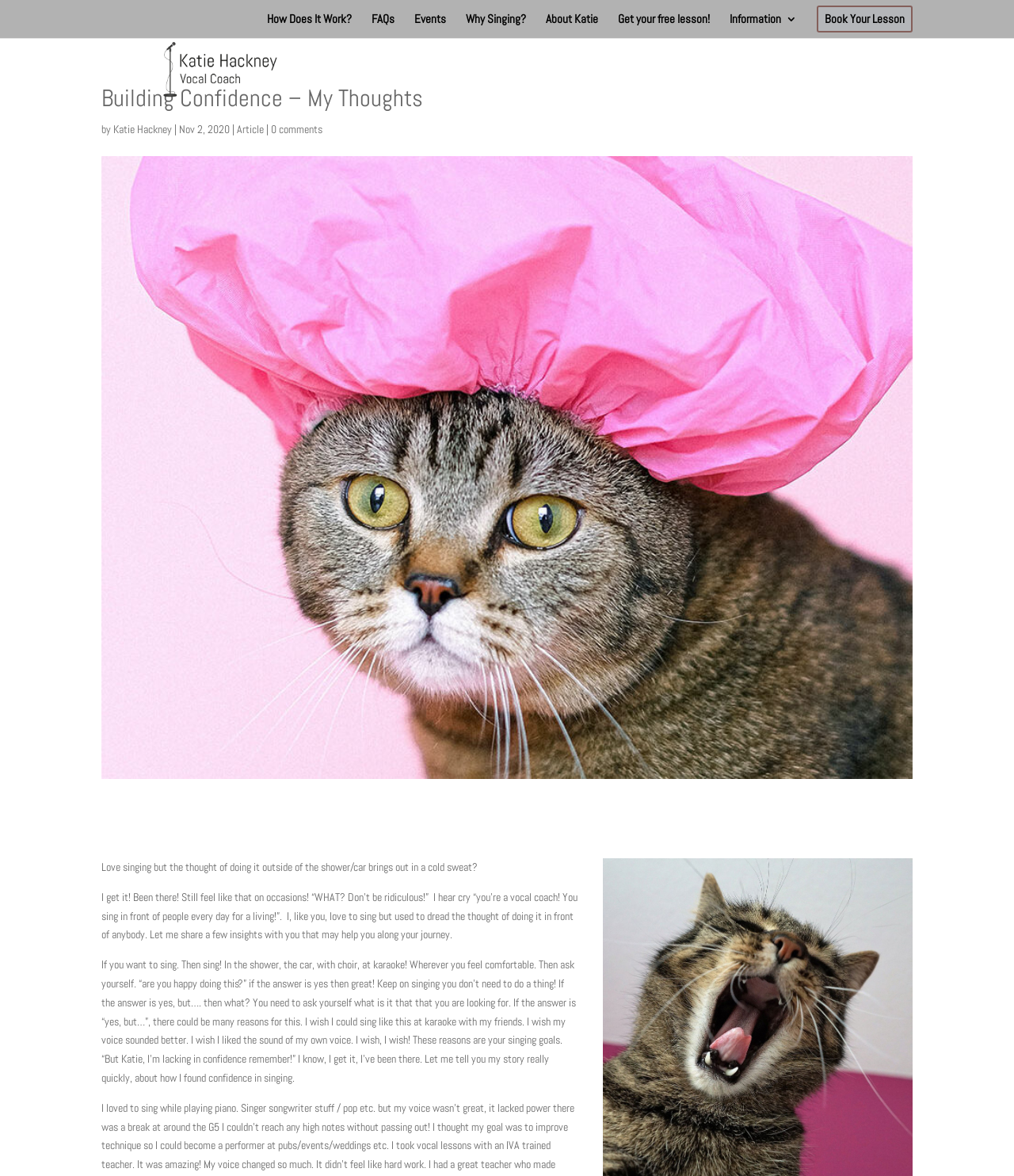Utilize the information from the image to answer the question in detail:
How many links are there in the top navigation bar?

The top navigation bar contains links to 'How Does It Work?', 'FAQs', 'Events', 'Why Singing?', 'About Katie', and 'Get your free lesson!'. These links are arranged horizontally and are located at the top of the webpage.